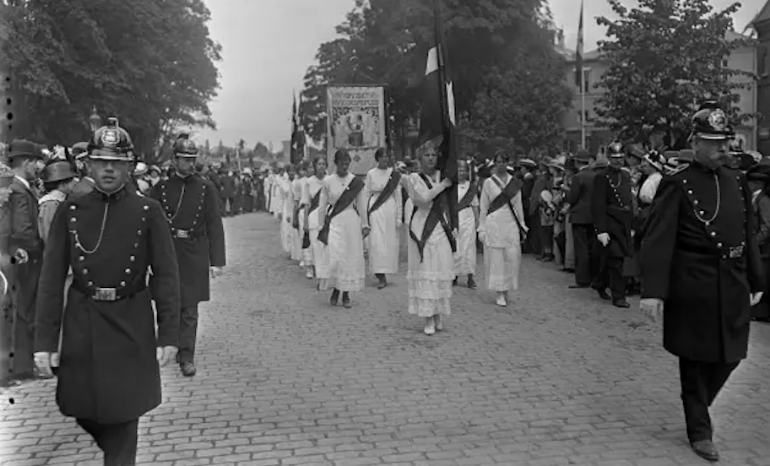Who leads the procession?
Using the information presented in the image, please offer a detailed response to the question.

The image shows that the procession is led by a group of men in police uniforms, which emphasizes the formal and significant nature of the event. The presence of police officers at the front of the procession suggests that the event is officially sanctioned and has the support of the authorities.